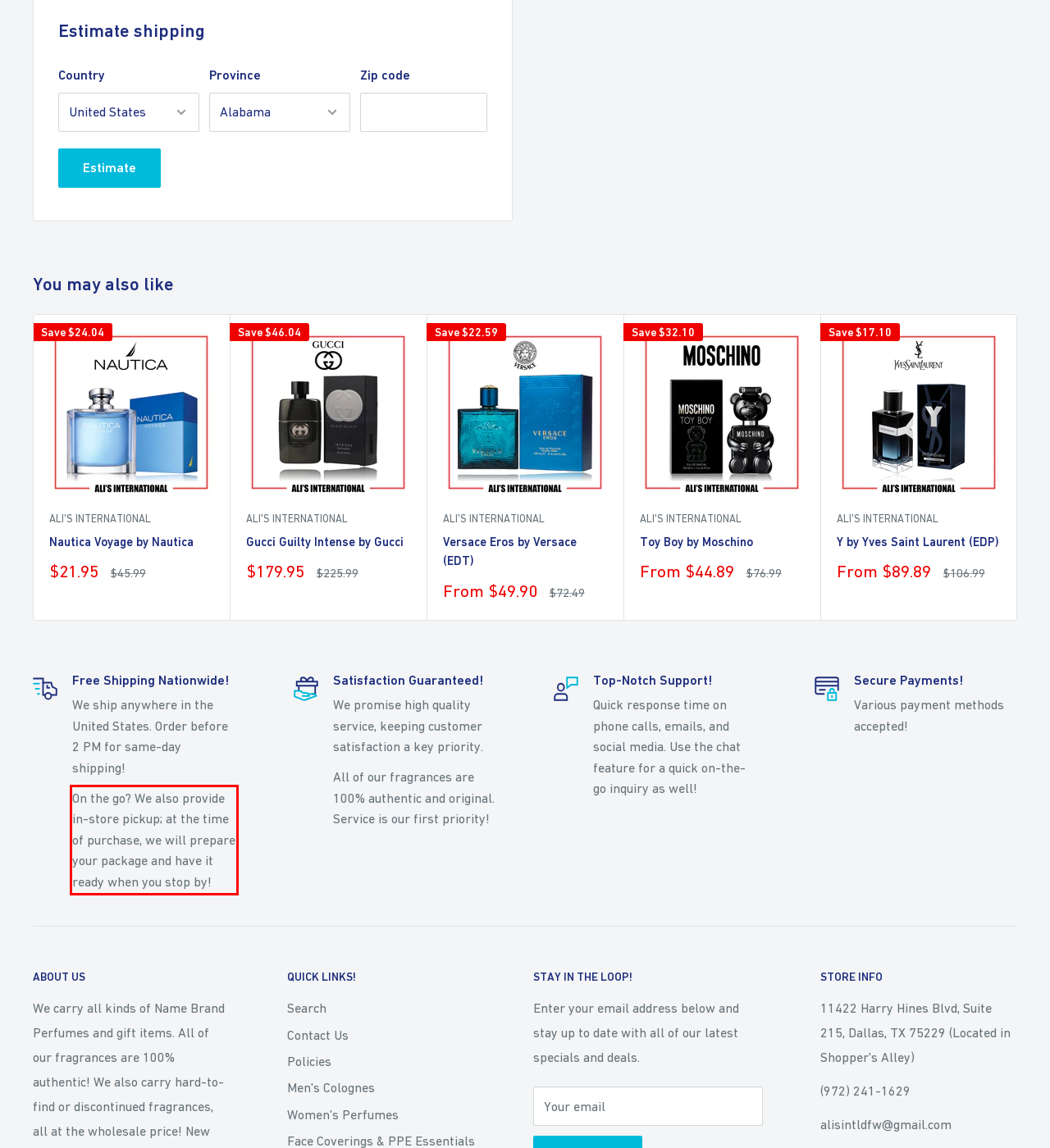Please extract the text content within the red bounding box on the webpage screenshot using OCR.

On the go? We also provide in-store pickup; at the time of purchase, we will prepare your package and have it ready when you stop by!